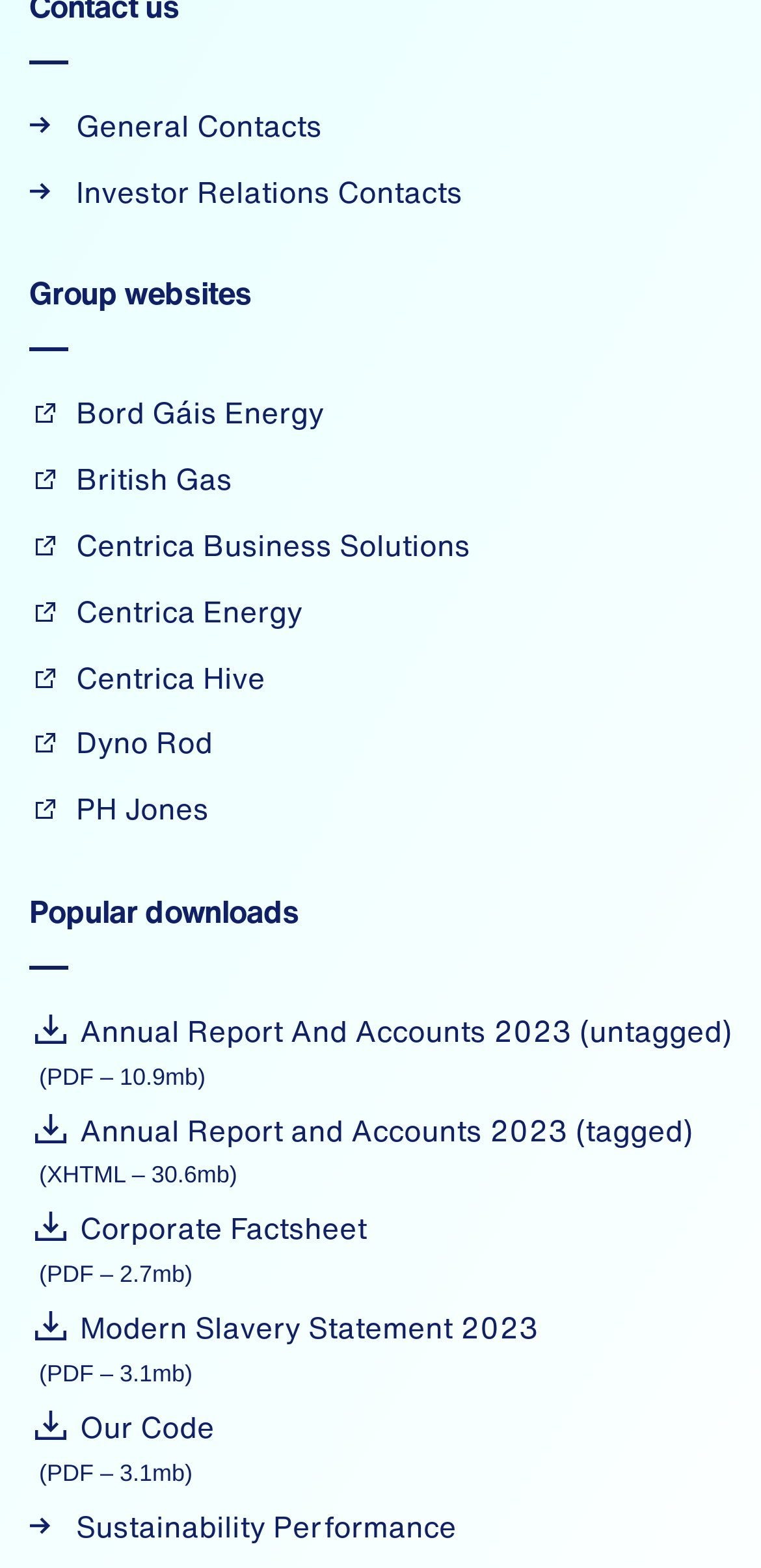Please identify the bounding box coordinates of the element that needs to be clicked to execute the following command: "View General Contacts". Provide the bounding box using four float numbers between 0 and 1, formatted as [left, top, right, bottom].

[0.038, 0.068, 0.423, 0.095]